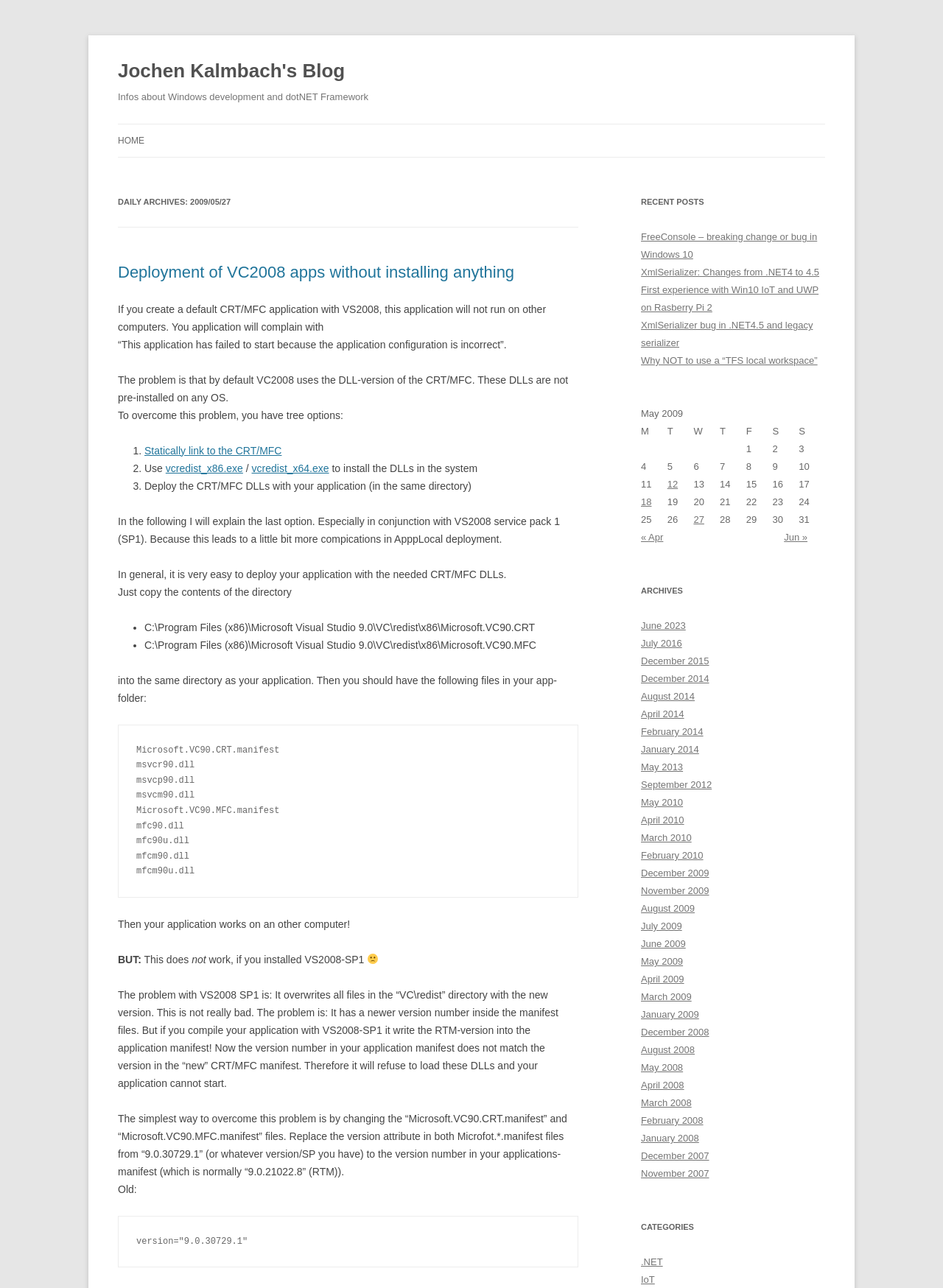Please find the bounding box coordinates of the section that needs to be clicked to achieve this instruction: "View 'RECENT POSTS'".

[0.68, 0.15, 0.875, 0.164]